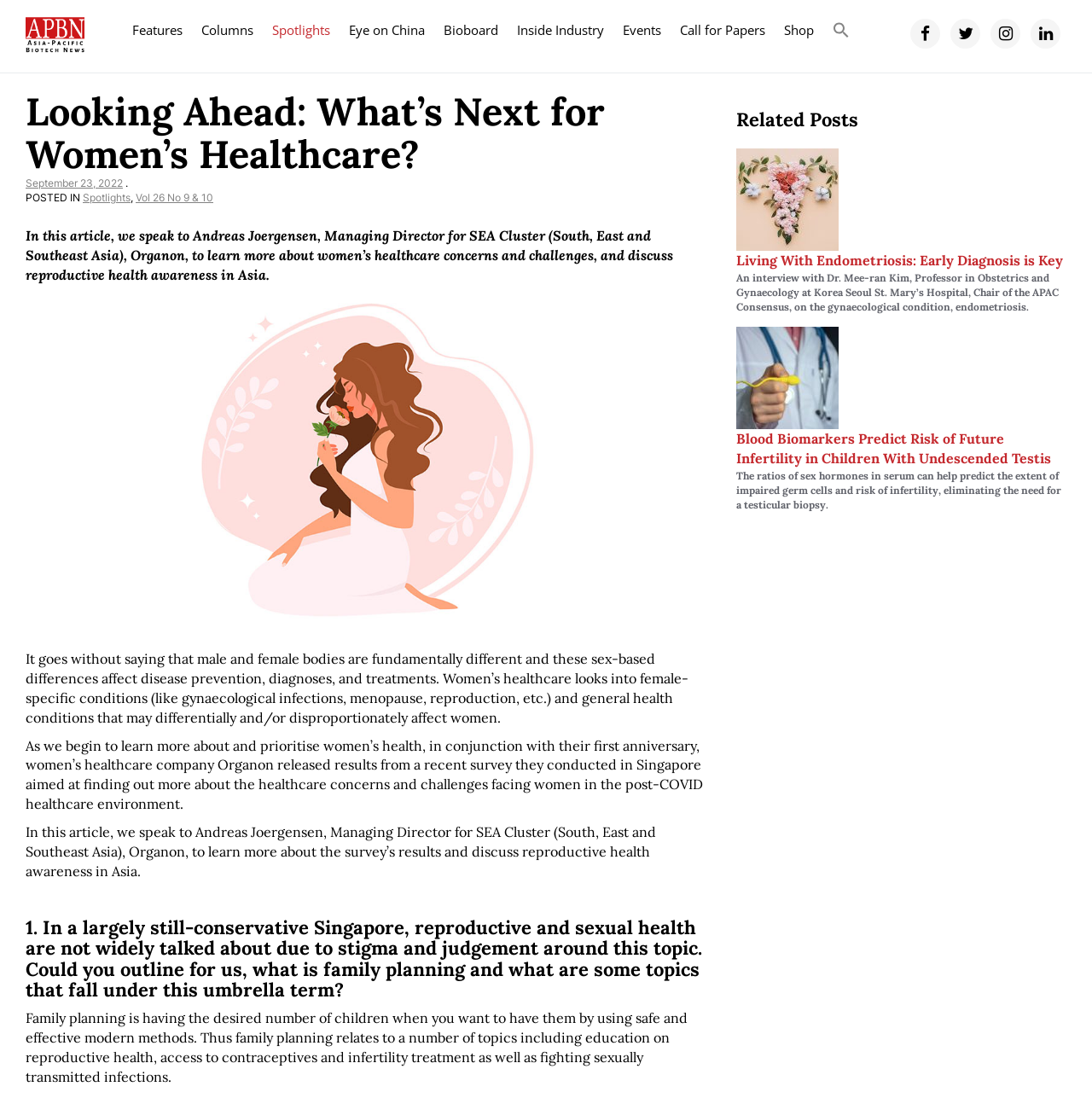Specify the bounding box coordinates of the element's region that should be clicked to achieve the following instruction: "search something". The bounding box coordinates consist of four float numbers between 0 and 1, in the format [left, top, right, bottom].

[0.754, 0.008, 0.786, 0.051]